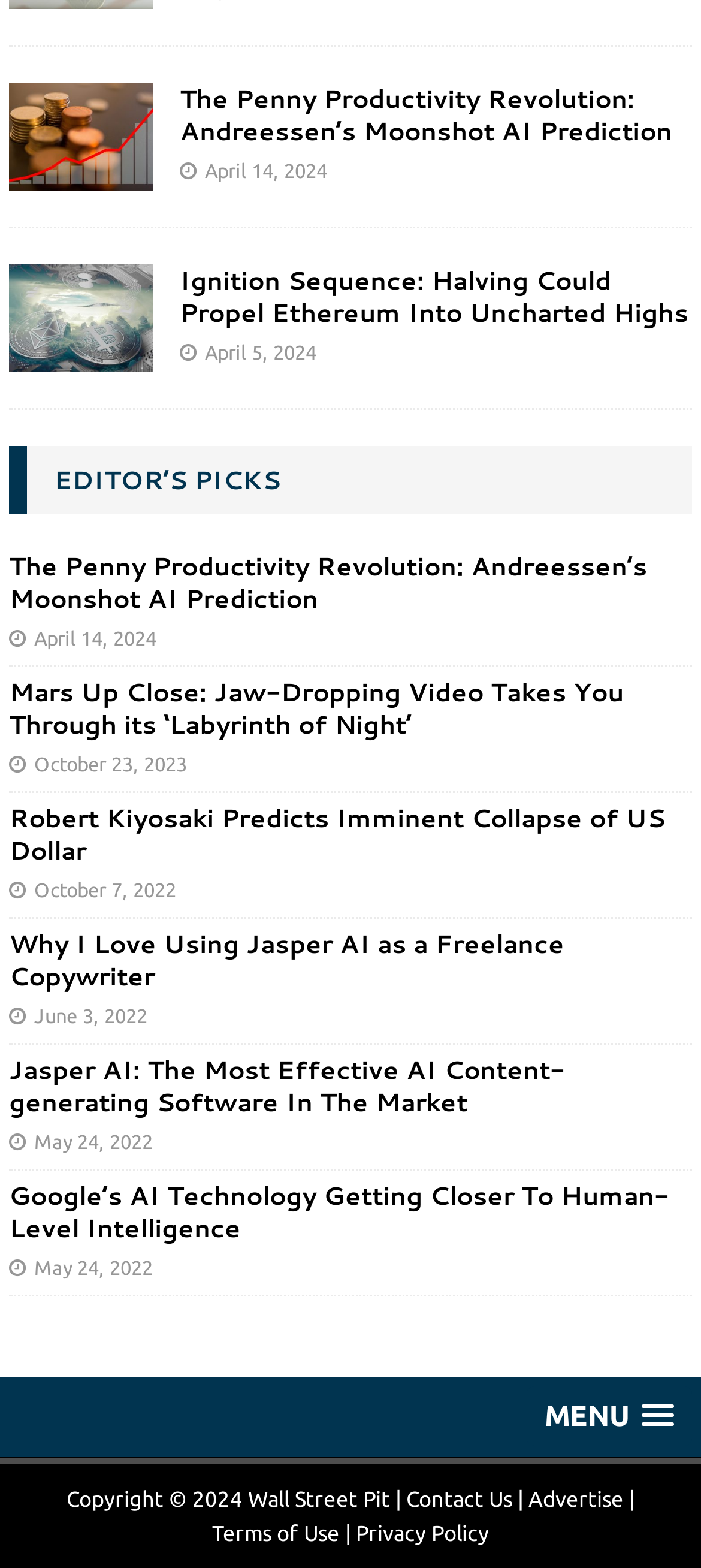Locate the bounding box coordinates of the clickable part needed for the task: "Open the 'MENU'".

[0.751, 0.884, 0.987, 0.922]